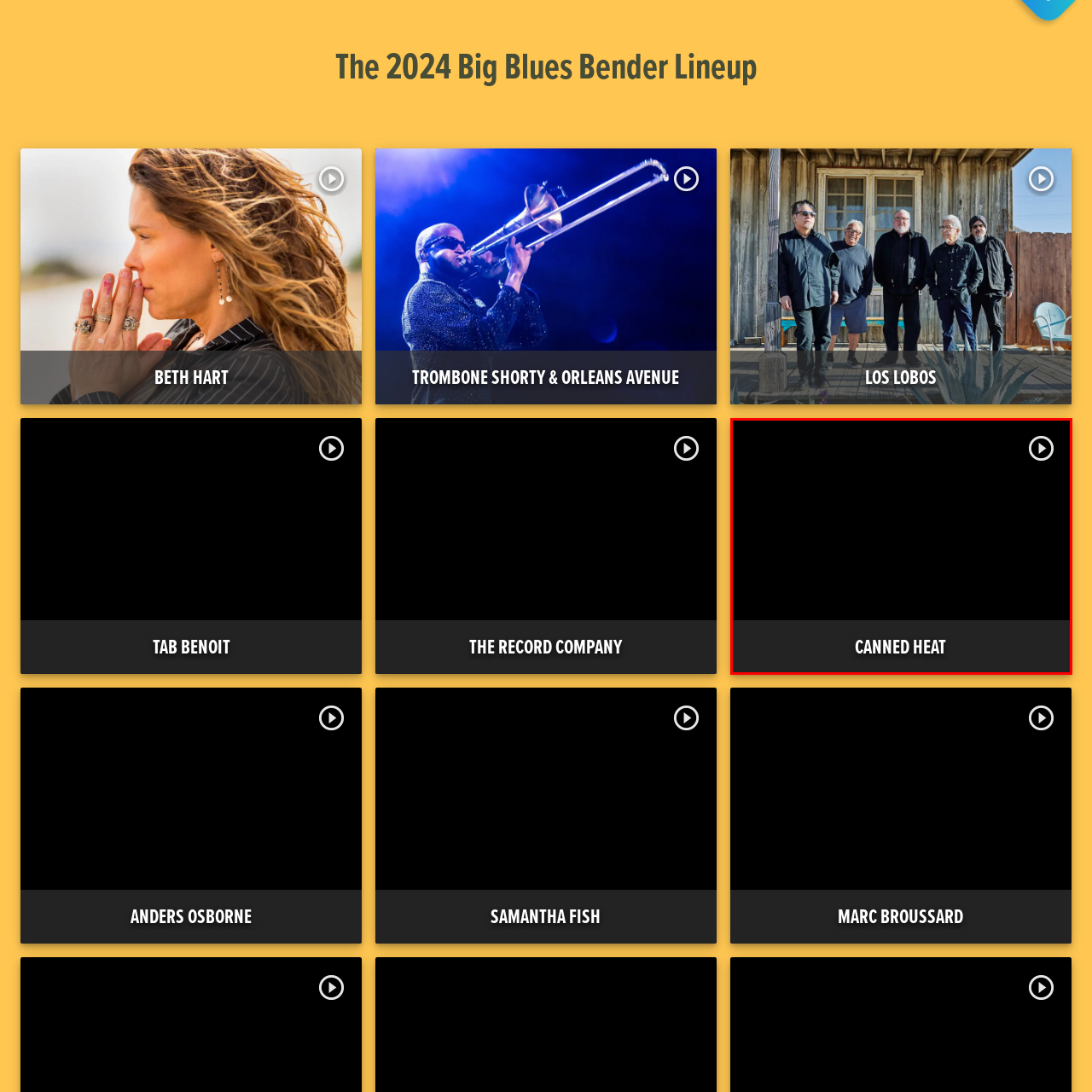Examine the content inside the red boundary in the image and give a detailed response to the following query: What type of content is suggested by the play button icon?

The presence of a play button icon accompanying the graphic suggests that there is multimedia content related to the band, such as a music video or audio clip, available for the viewer to access.